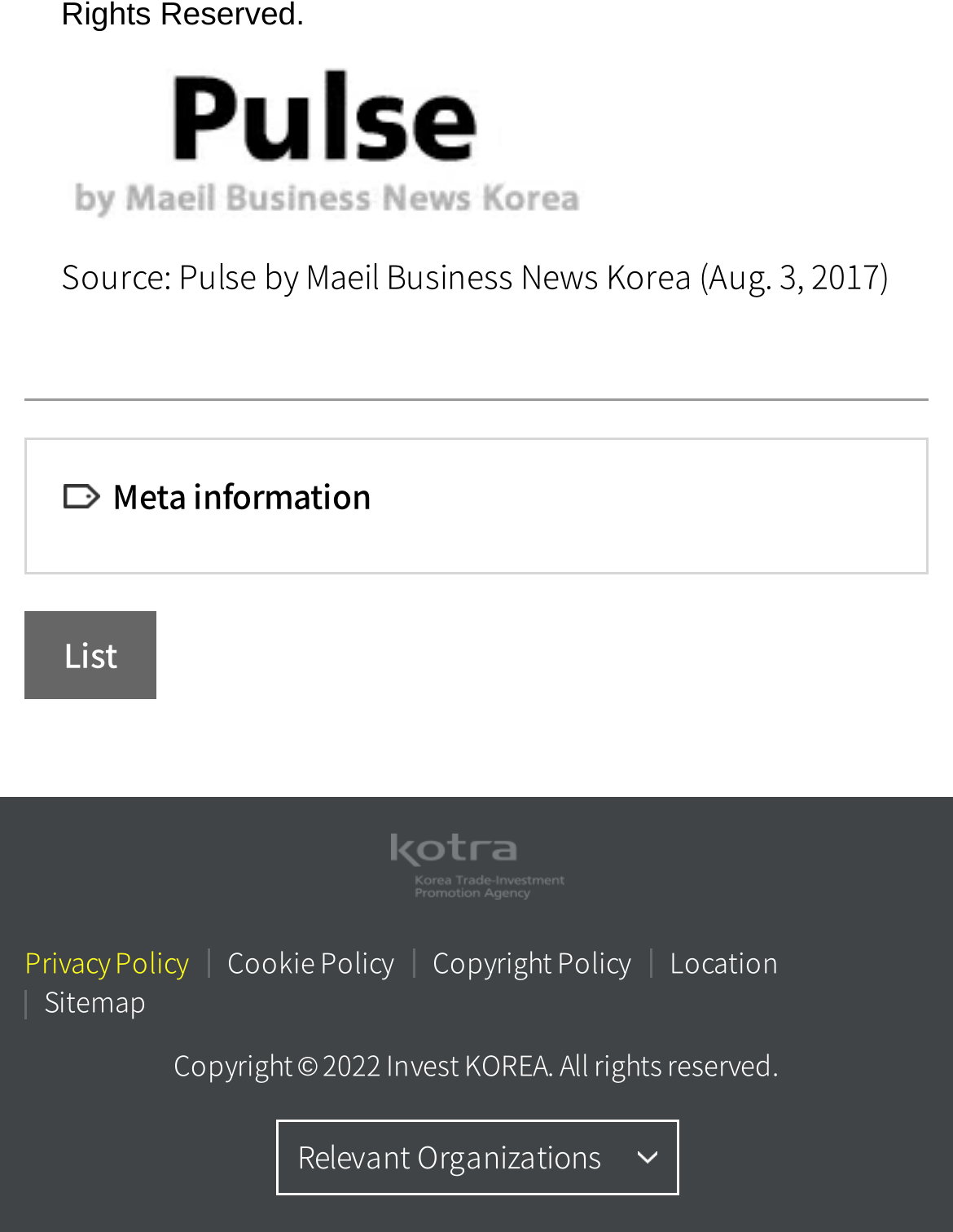Based on the visual content of the image, answer the question thoroughly: What is the name of the organization?

I found the name of the organization by looking at the StaticText element with the text 'Copyright © 2022 Invest KOREA. All rights reserved.' which is located at the bottom of the webpage.